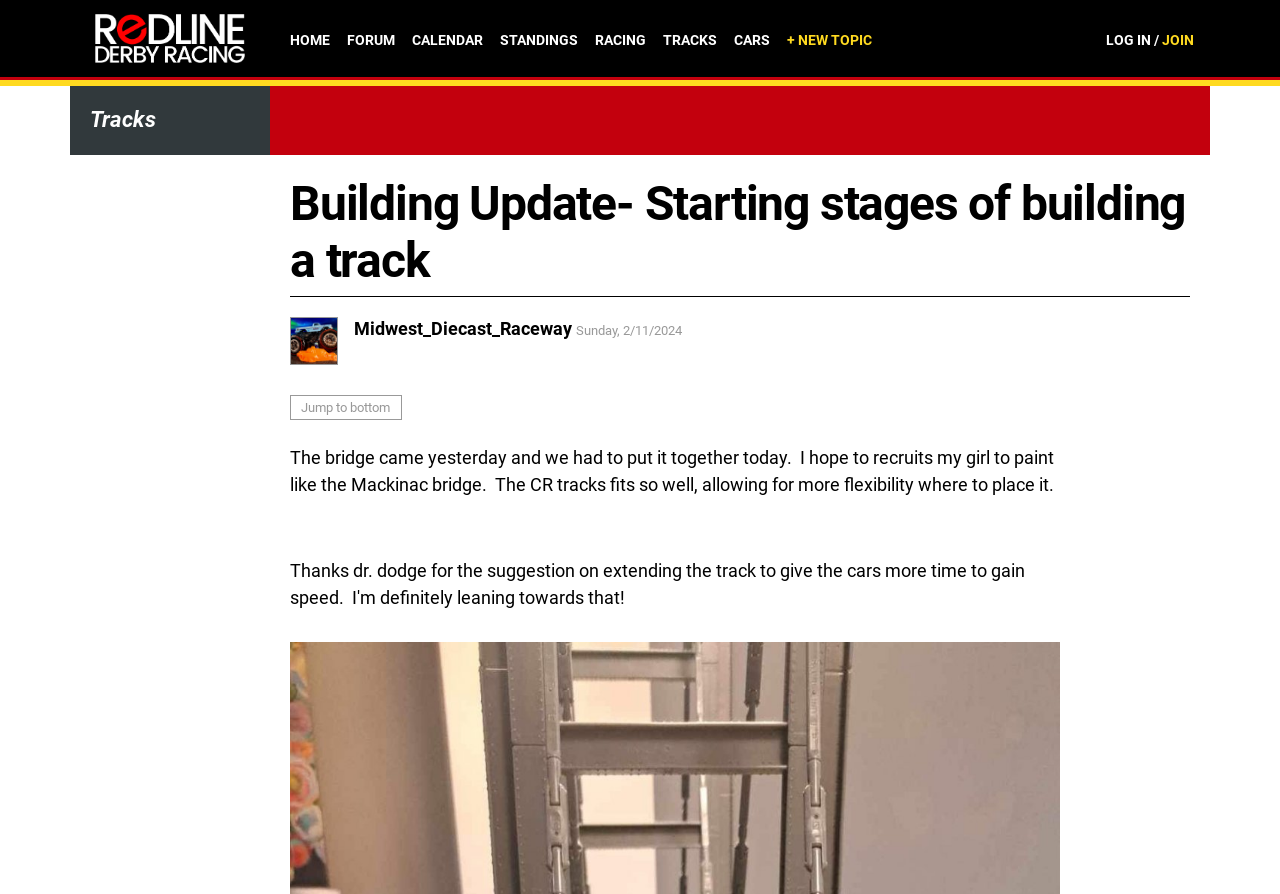Please identify the bounding box coordinates of the element that needs to be clicked to execute the following command: "view forum". Provide the bounding box using four float numbers between 0 and 1, formatted as [left, top, right, bottom].

[0.271, 0.036, 0.309, 0.053]